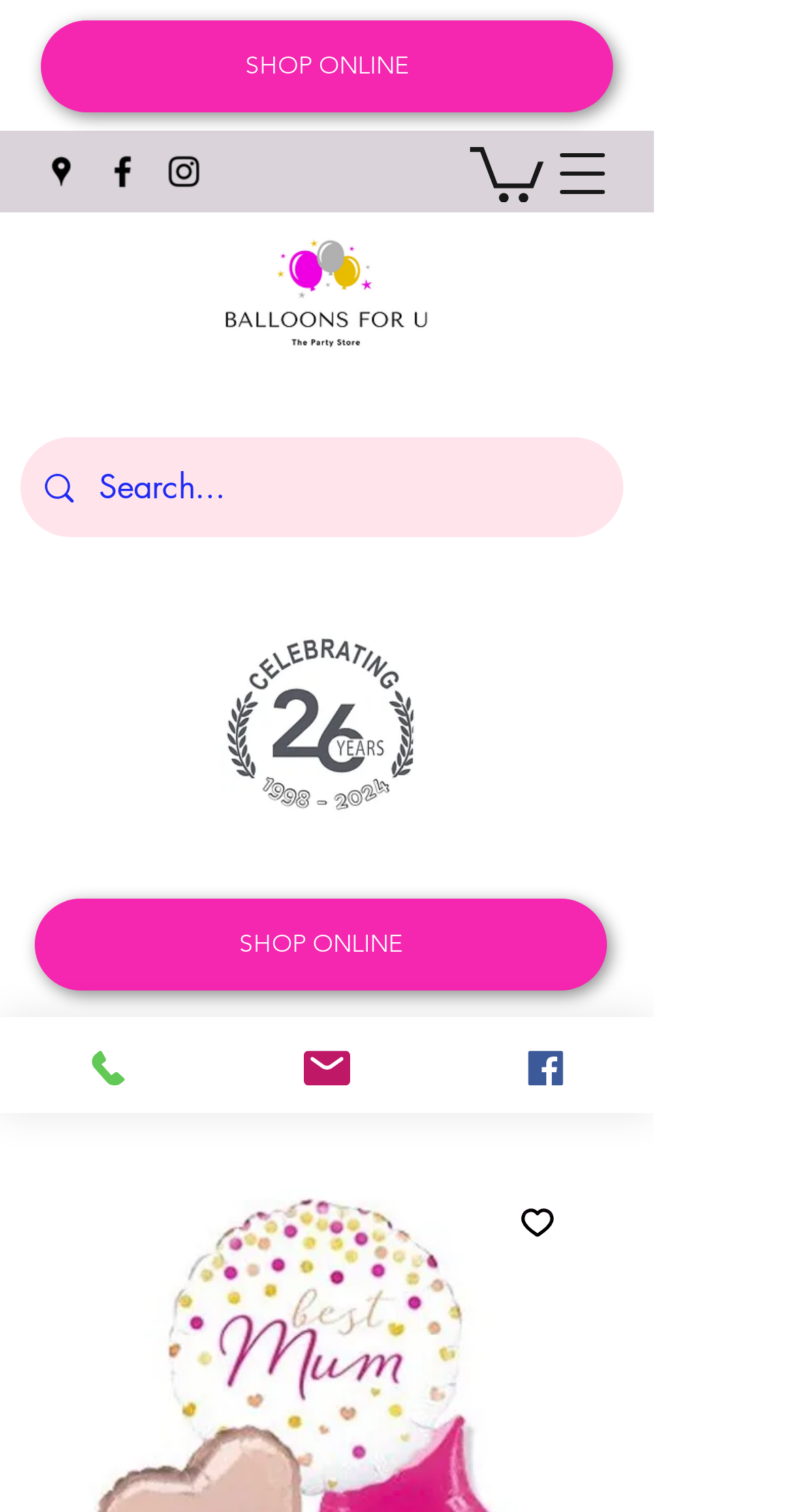Respond with a single word or phrase to the following question: Is there a search function on the website?

Yes